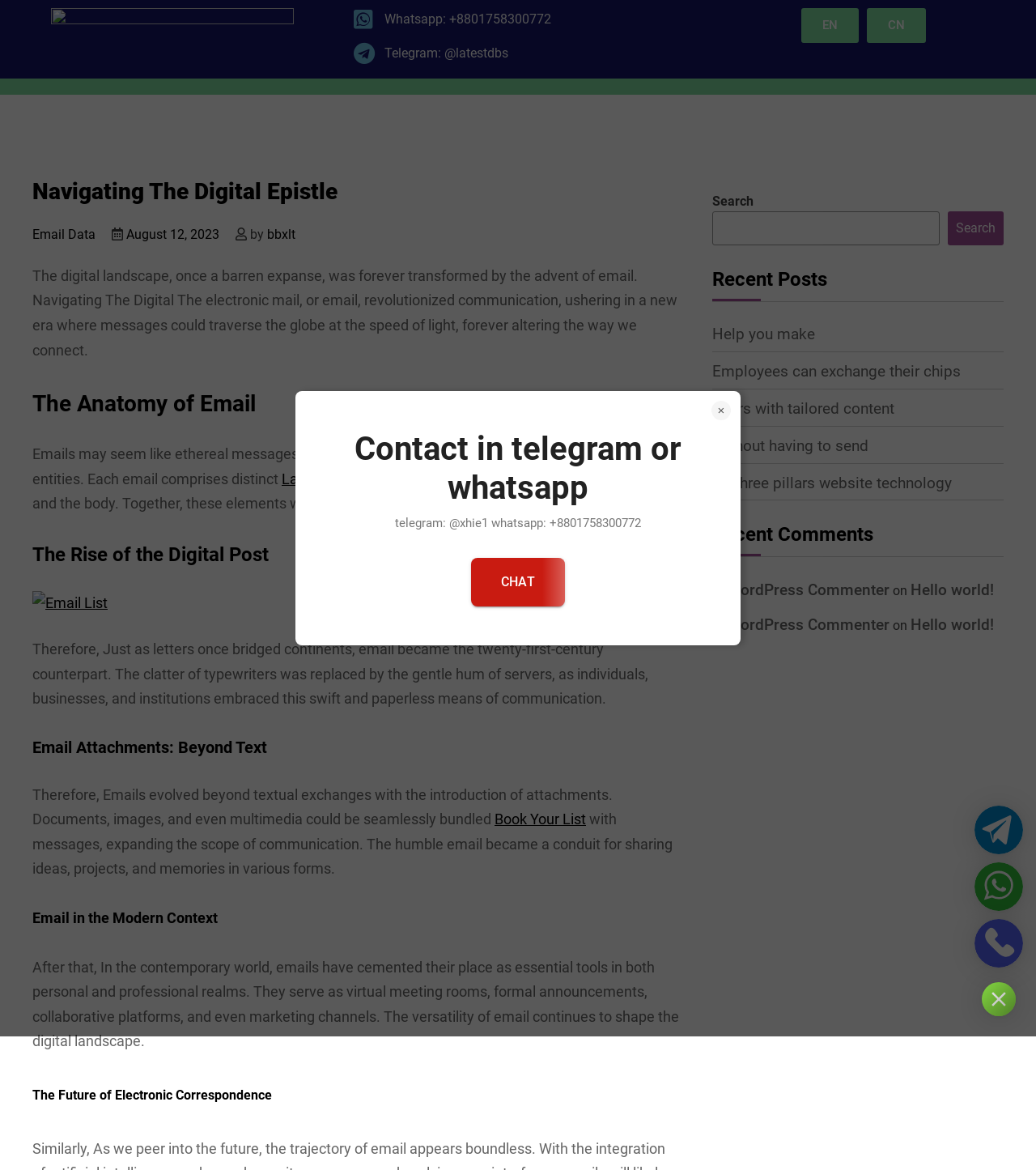Could you find the bounding box coordinates of the clickable area to complete this instruction: "Search for something"?

[0.915, 0.181, 0.969, 0.21]